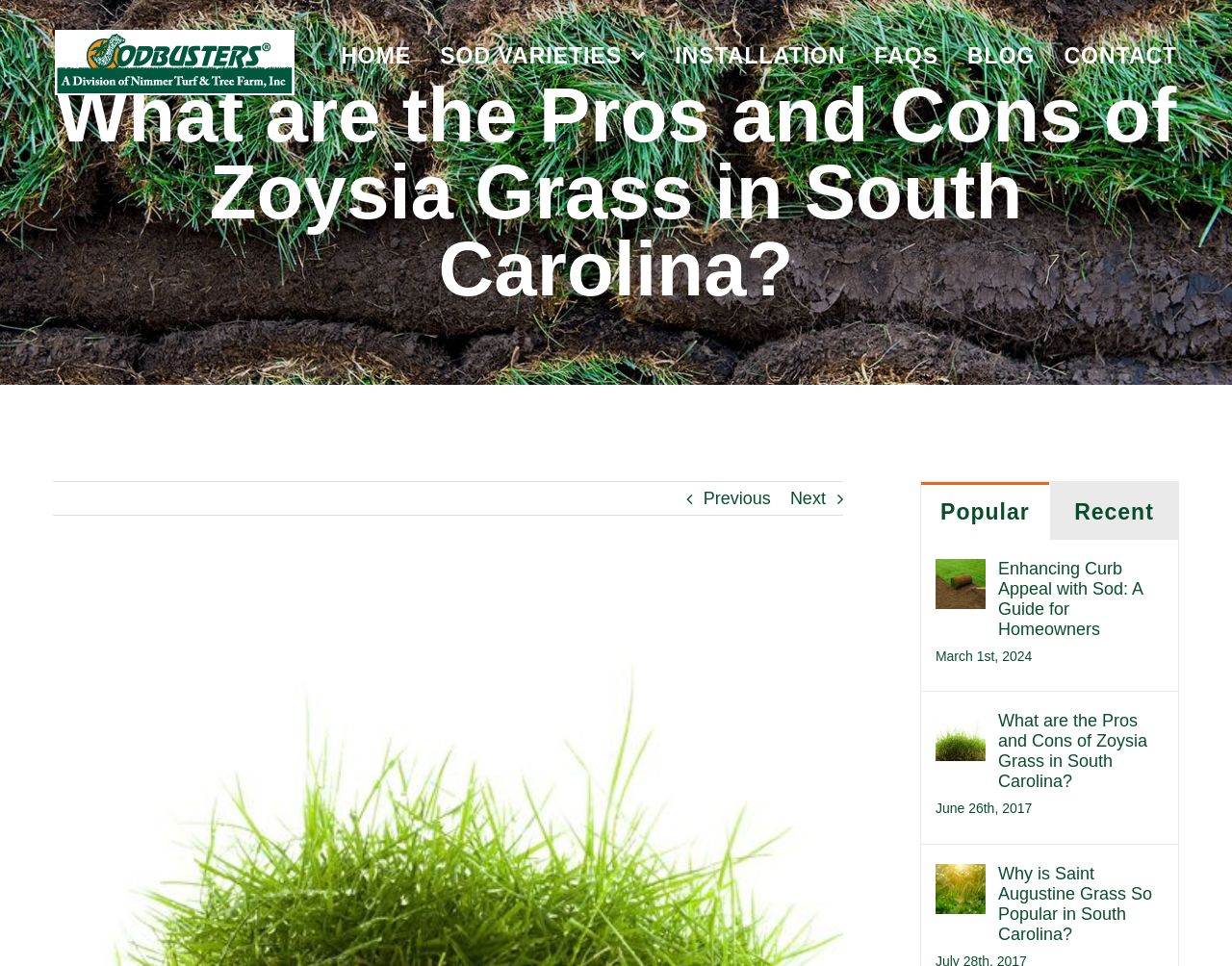What is the date of the oldest blog post?
Answer the question based on the image using a single word or a brief phrase.

June 26th, 2017